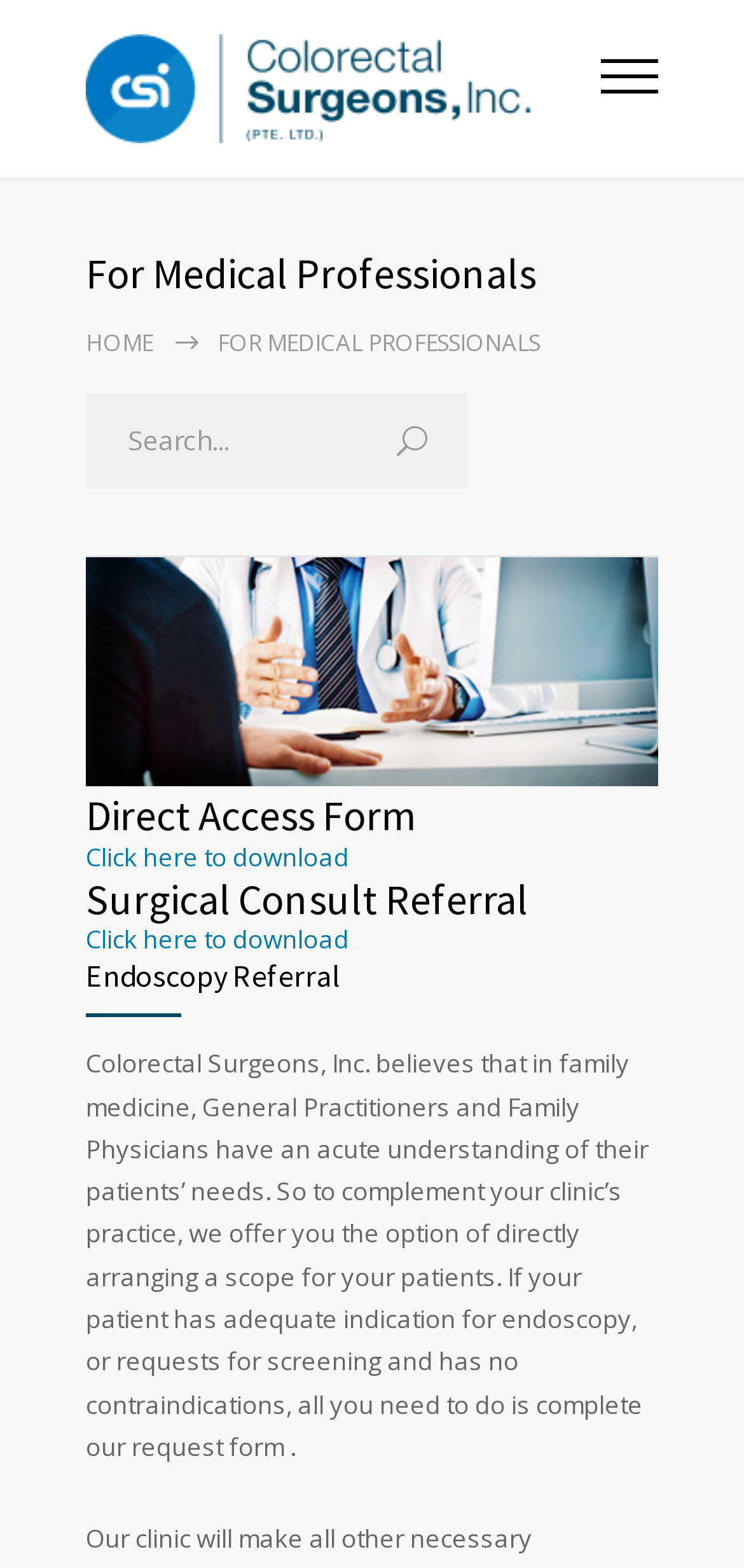Answer the question using only a single word or phrase: 
What is the role of General Practitioners and Family Physicians?

Understand patients' needs